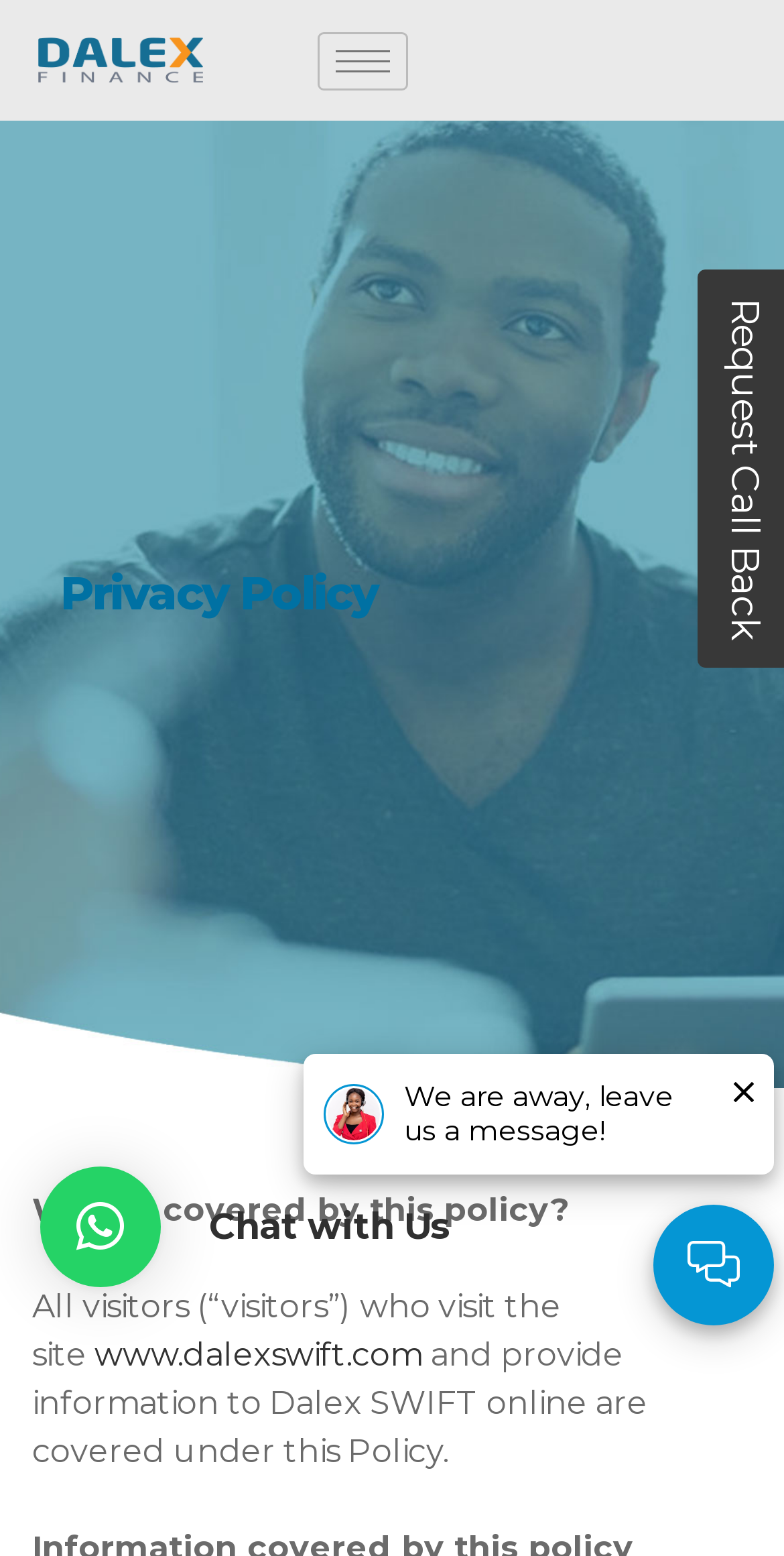Can you find the bounding box coordinates for the UI element given this description: "× Chat with Us"? Provide the coordinates as four float numbers between 0 and 1: [left, top, right, bottom].

[0.051, 0.75, 0.205, 0.827]